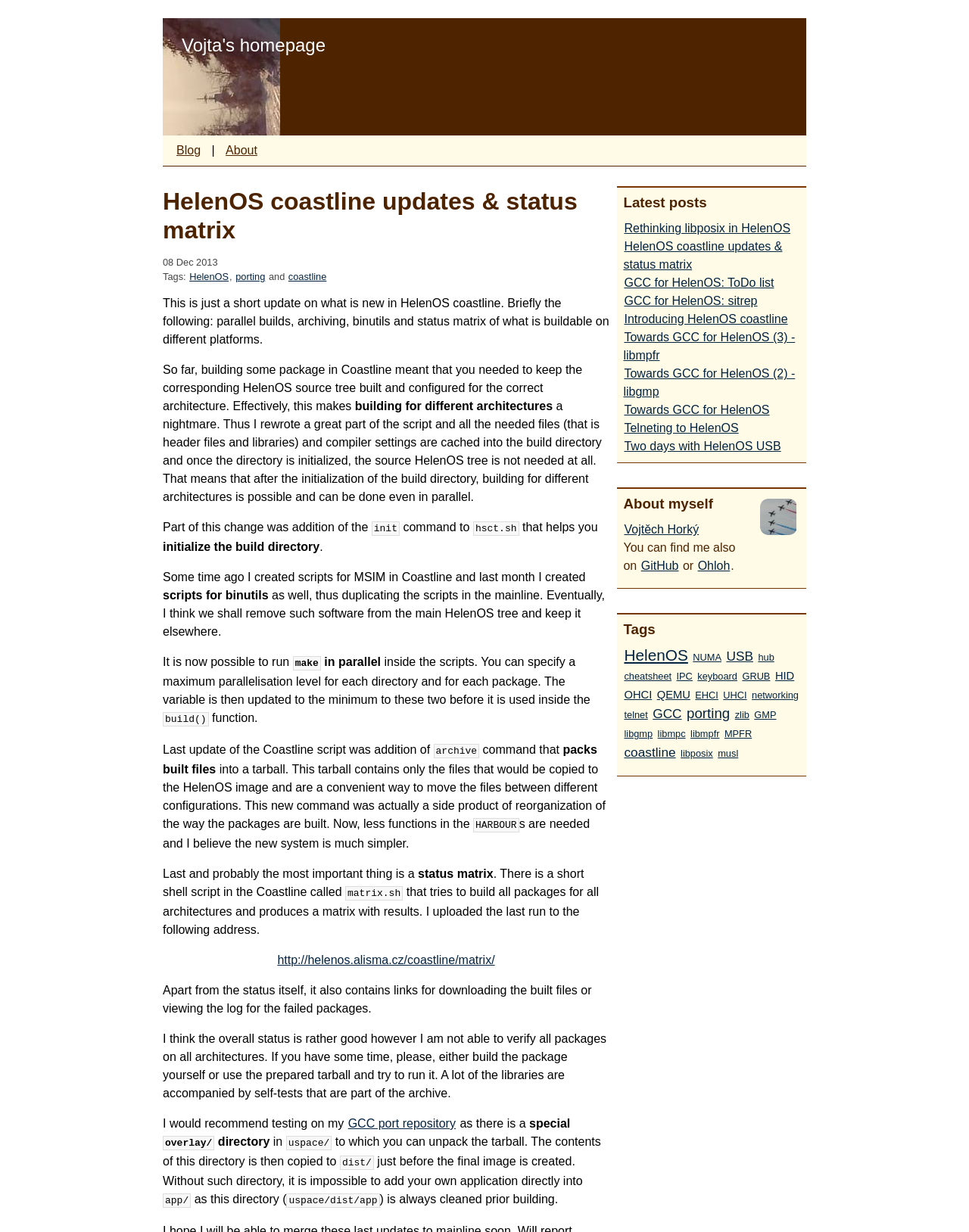Illustrate the webpage with a detailed description.

This webpage is about HelenOS coastline updates and status matrix. At the top, there are four links: "Vojta's homepage", "Blog", "About", and the title of the page "HelenOS coastline updates & status matrix". Below the title, there is a date "08 Dec 2013" and a list of tags including "HelenOS", "porting", and "coastline".

The main content of the page is a blog post that discusses updates to HelenOS coastline, including parallel builds, archiving, binutils, and a status matrix of what is buildable on different platforms. The post is divided into several sections, each describing a specific update or feature.

On the right side of the page, there are three sections: "Latest posts", "About myself", and "Tags". The "Latest posts" section lists several links to other blog posts, including "Rethinking libposix in HelenOS" and "Introducing HelenOS coastline". The "About myself" section has a link to "Vojtěch Horký" and mentions that the author can be found on GitHub and Ohloh. The "Tags" section lists several tags, including "HelenOS", "GCC", and "libposix".